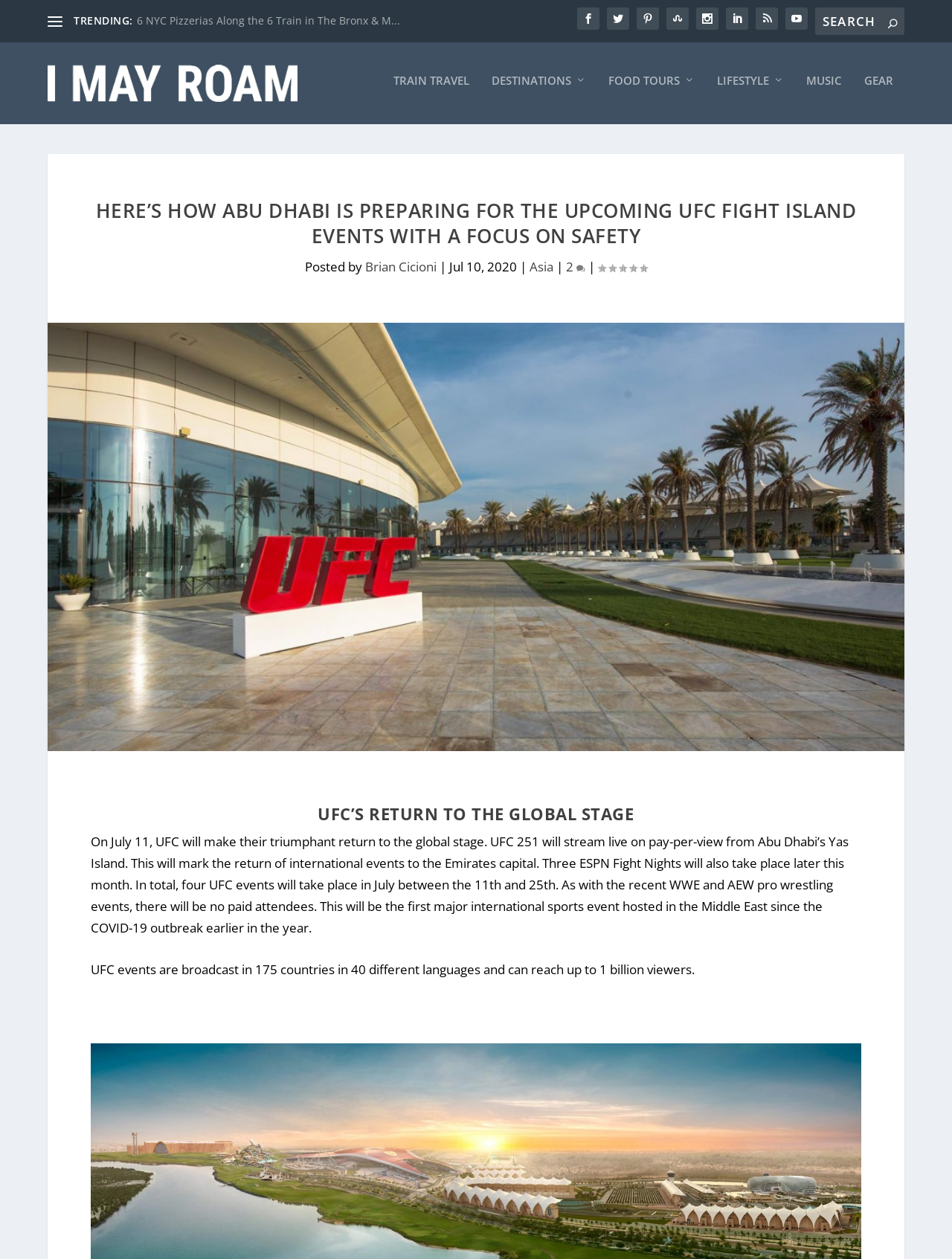Identify the bounding box coordinates of the section to be clicked to complete the task described by the following instruction: "View I May Roam". The coordinates should be four float numbers between 0 and 1, formatted as [left, top, right, bottom].

[0.05, 0.053, 0.327, 0.084]